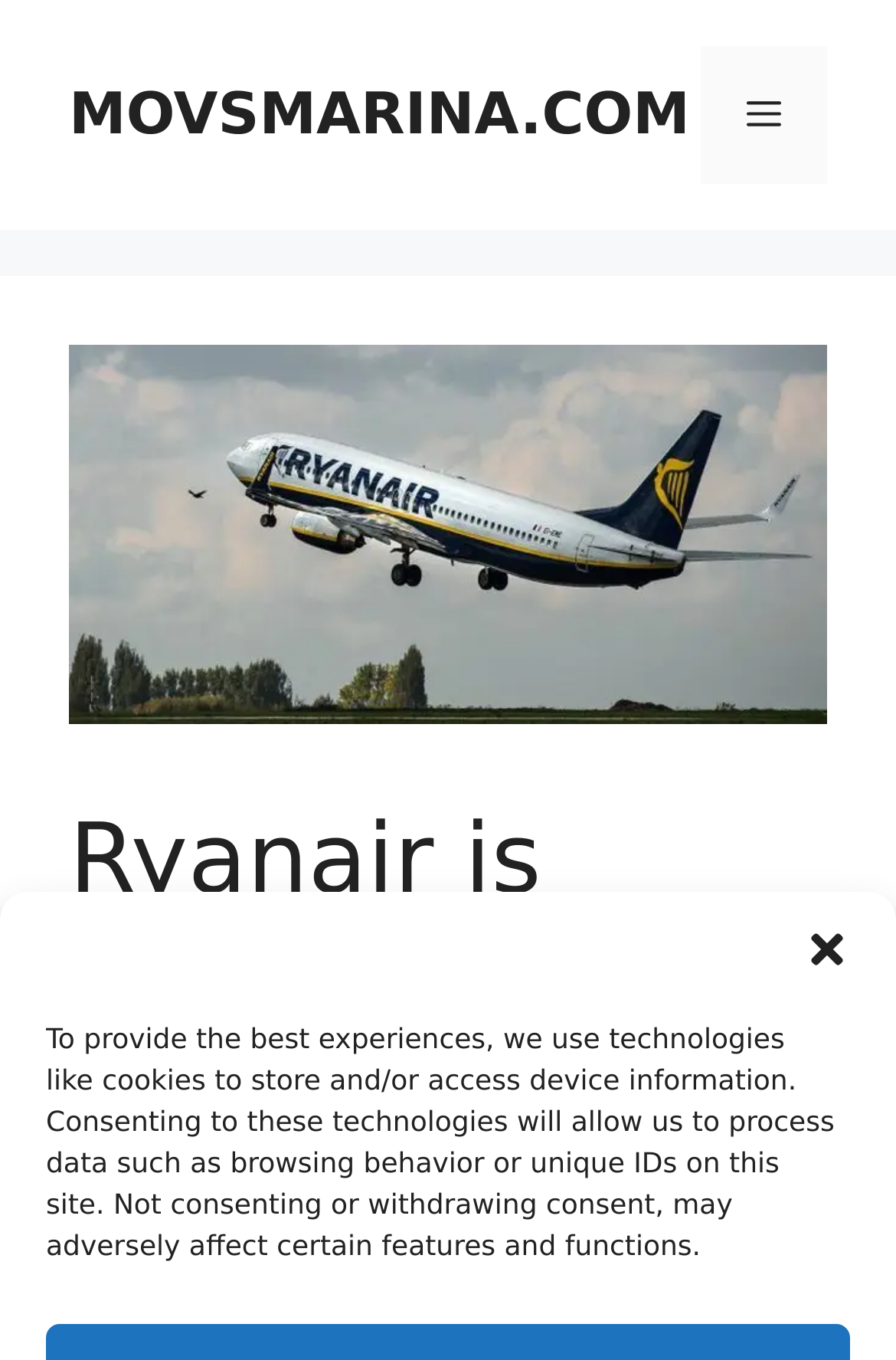What is the function of the 'Menu' button?
Look at the image and respond with a single word or a short phrase.

To toggle the menu